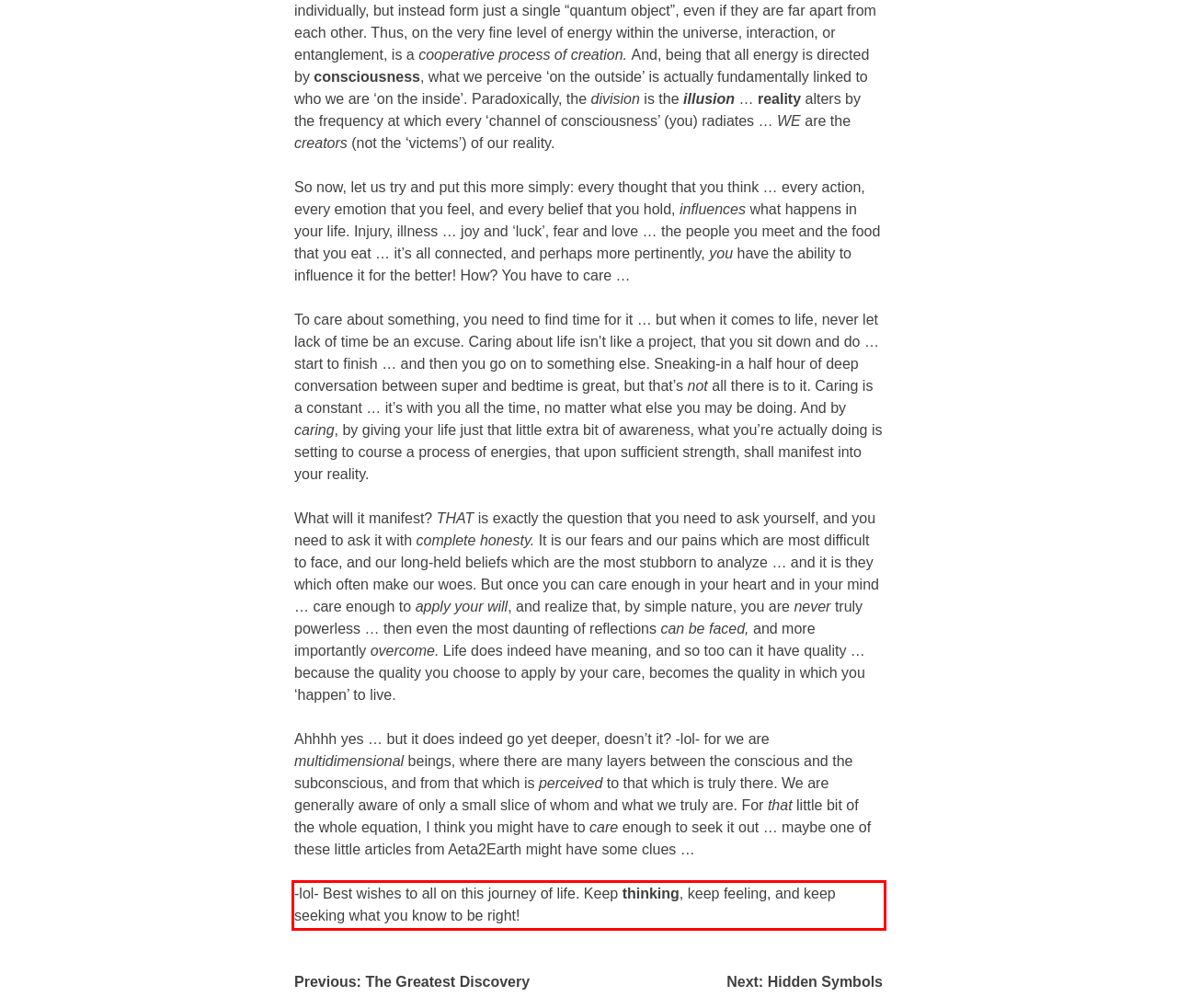You have a screenshot with a red rectangle around a UI element. Recognize and extract the text within this red bounding box using OCR.

-lol- Best wishes to all on this journey of life. Keep thinking, keep feeling, and keep seeking what you know to be right!